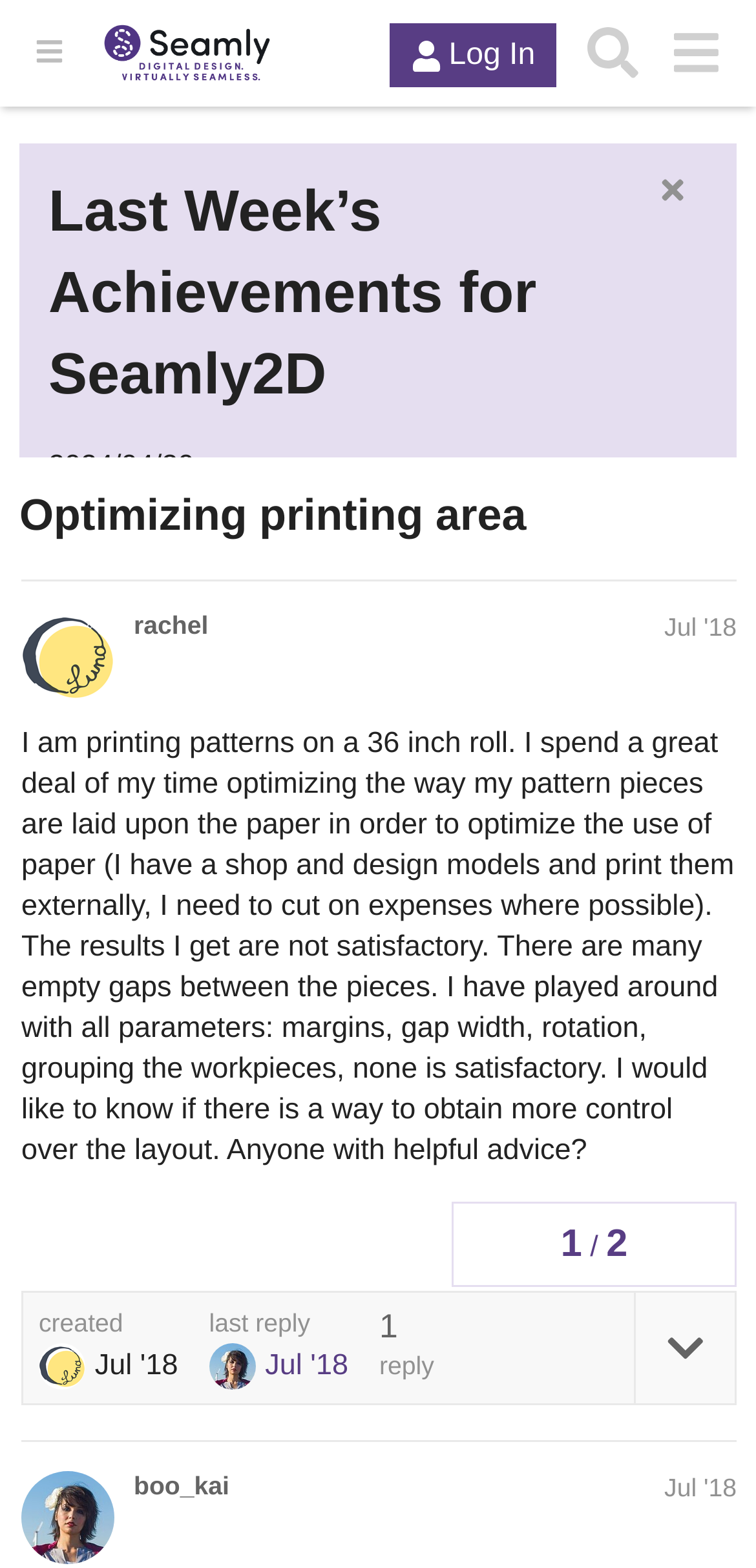What is the title of the forum?
Give a one-word or short-phrase answer derived from the screenshot.

Seamly Patterns Forum